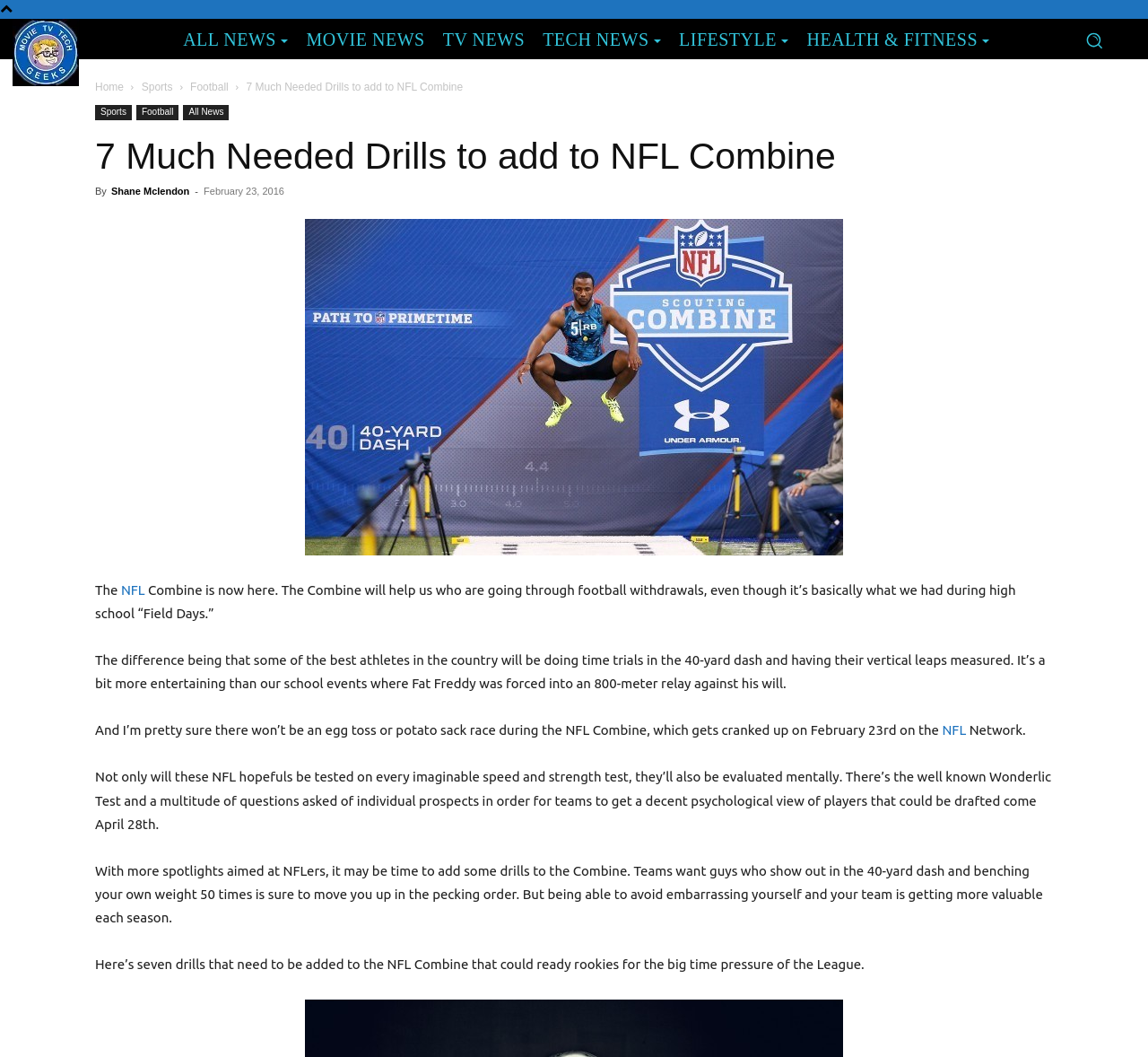What is the name of the author of this article?
Respond with a short answer, either a single word or a phrase, based on the image.

Shane Mclendon